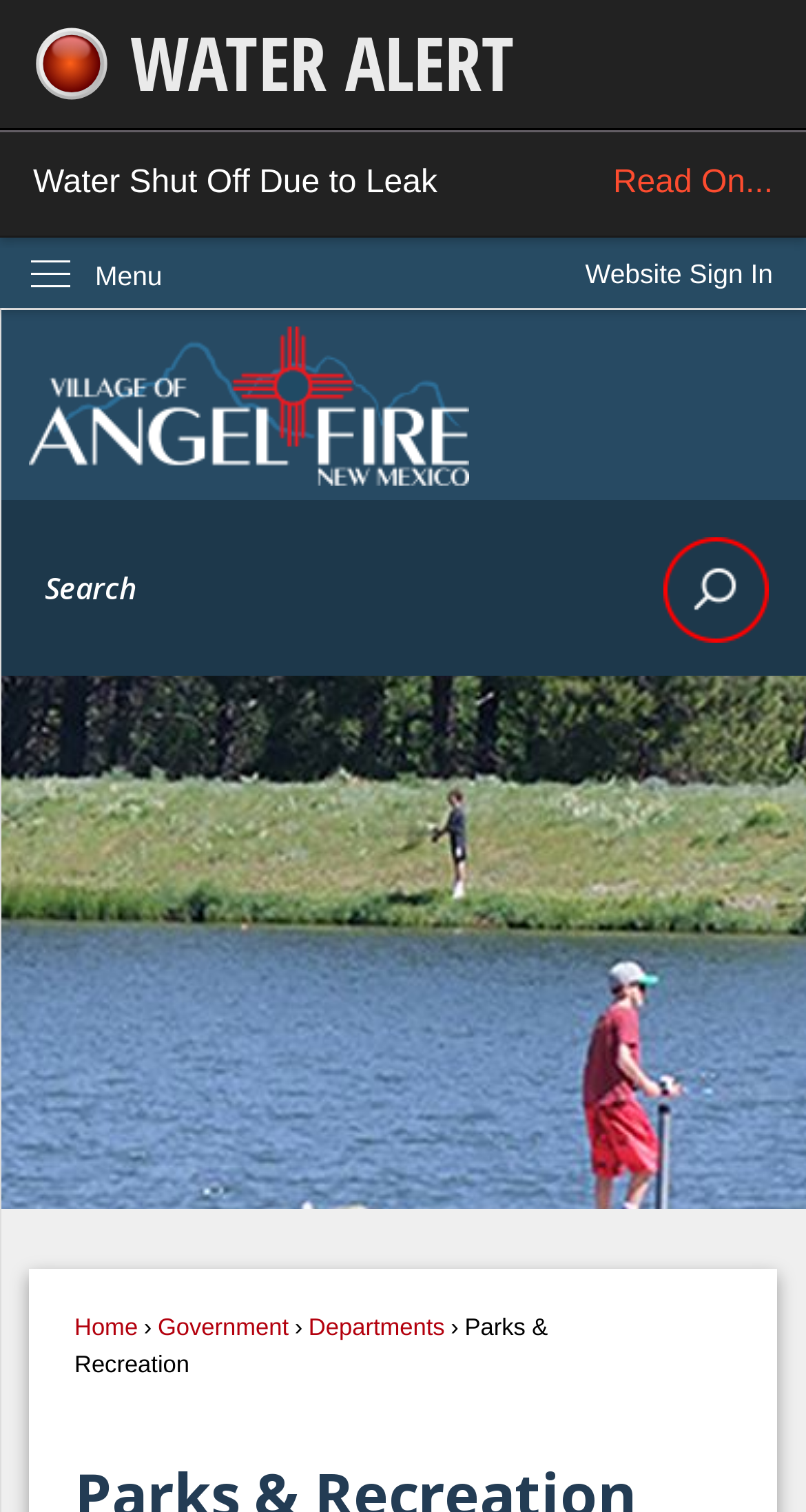Using the provided element description: "Skip to Main Content", determine the bounding box coordinates of the corresponding UI element in the screenshot.

[0.0, 0.0, 0.042, 0.022]